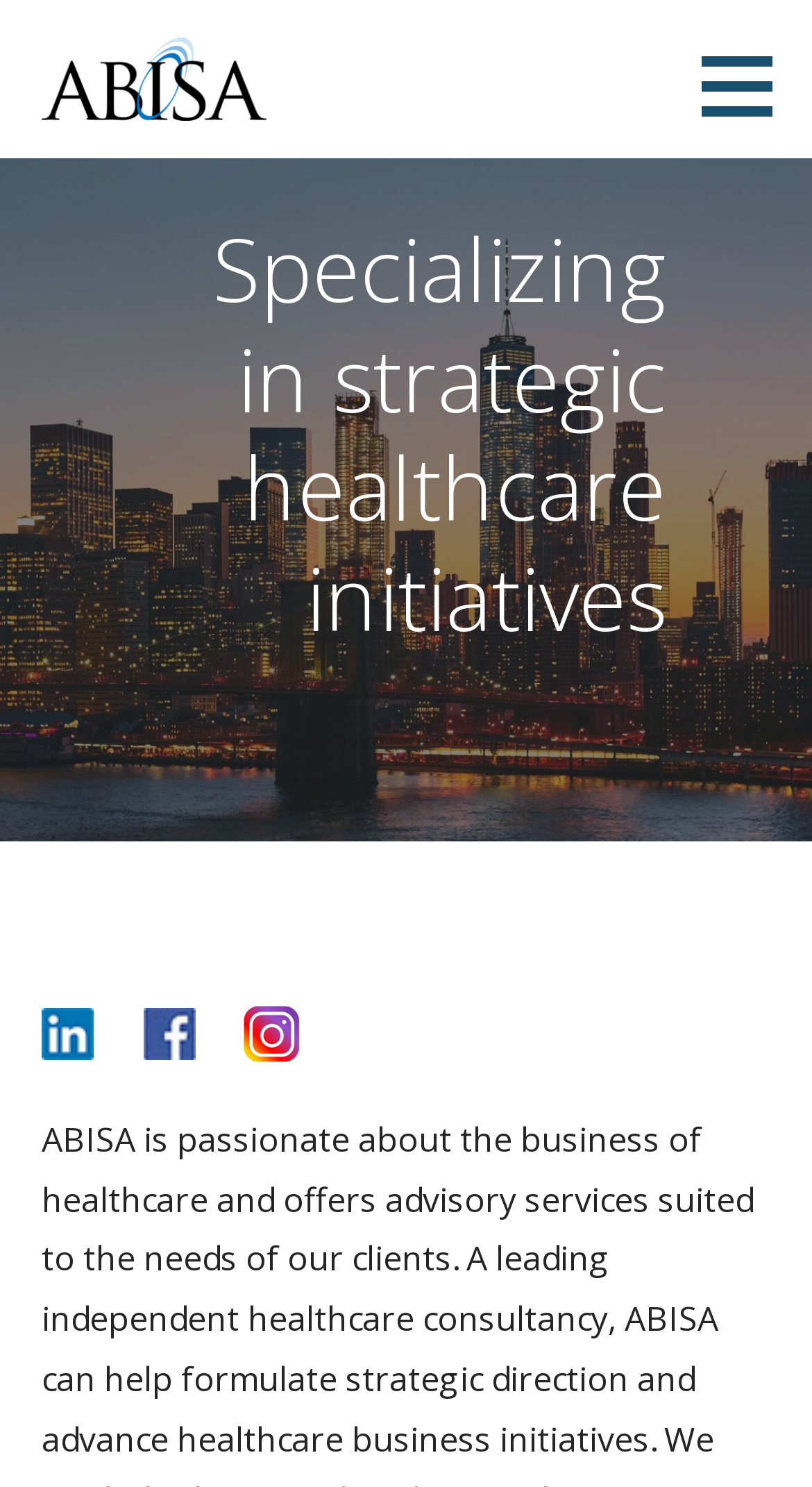Respond with a single word or phrase to the following question:
What is the company name?

ABISA LLC